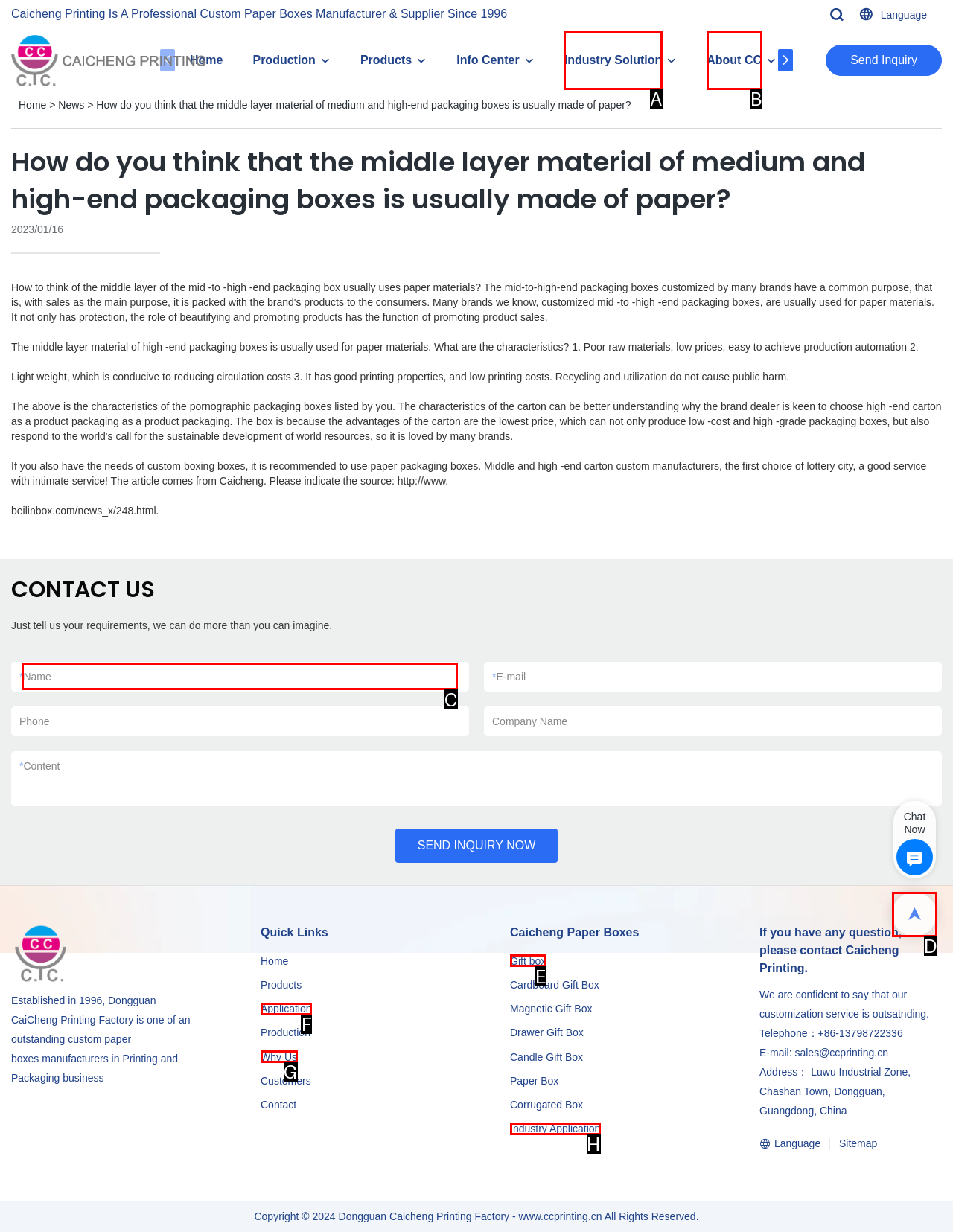Choose the UI element to click on to achieve this task: Fill in the 'Name' field. Reply with the letter representing the selected element.

C